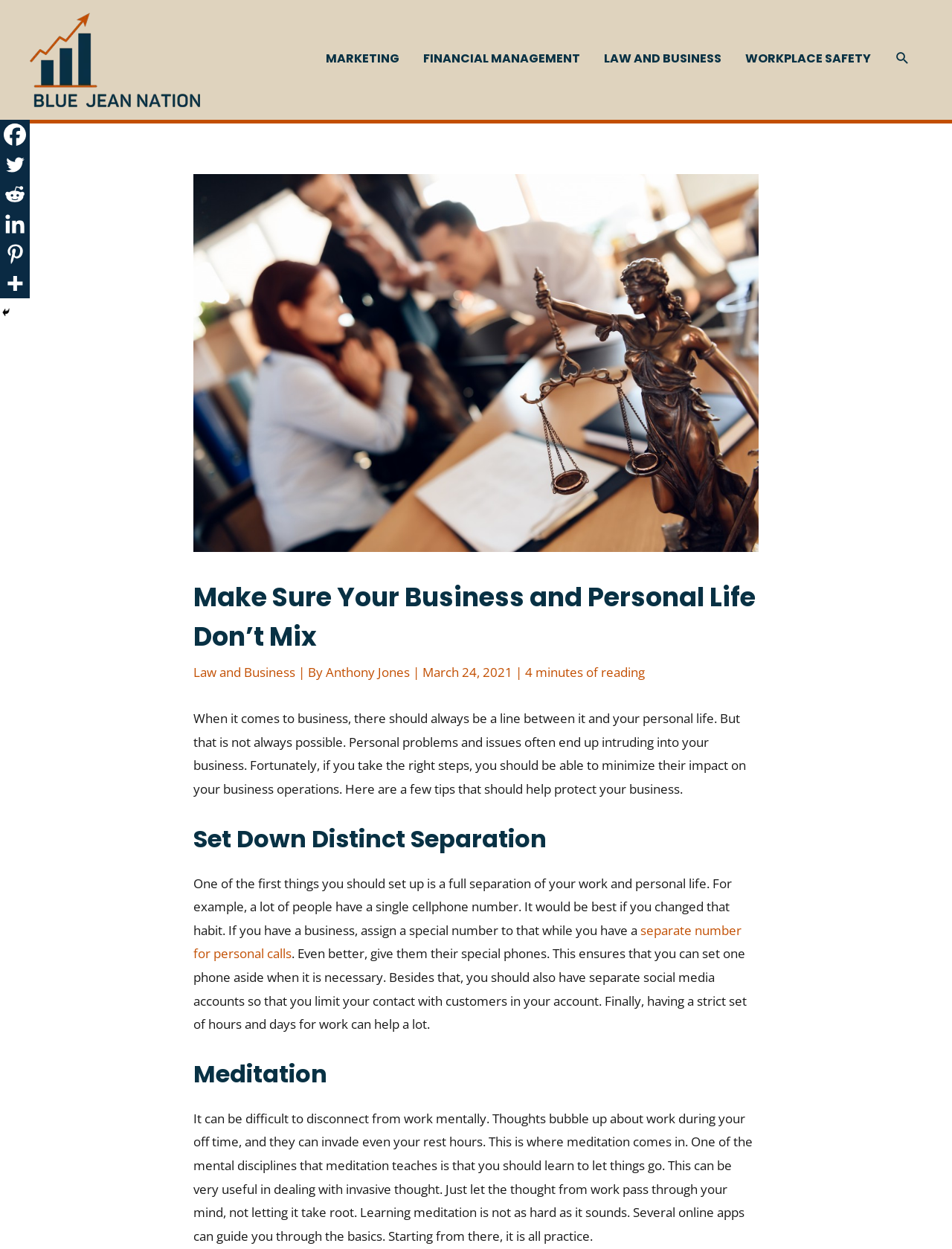What is one way to separate work and personal life?
Using the information from the image, provide a comprehensive answer to the question.

The article suggests that having a separate phone number for work and personal life can help individuals set boundaries and achieve a better work-life balance.